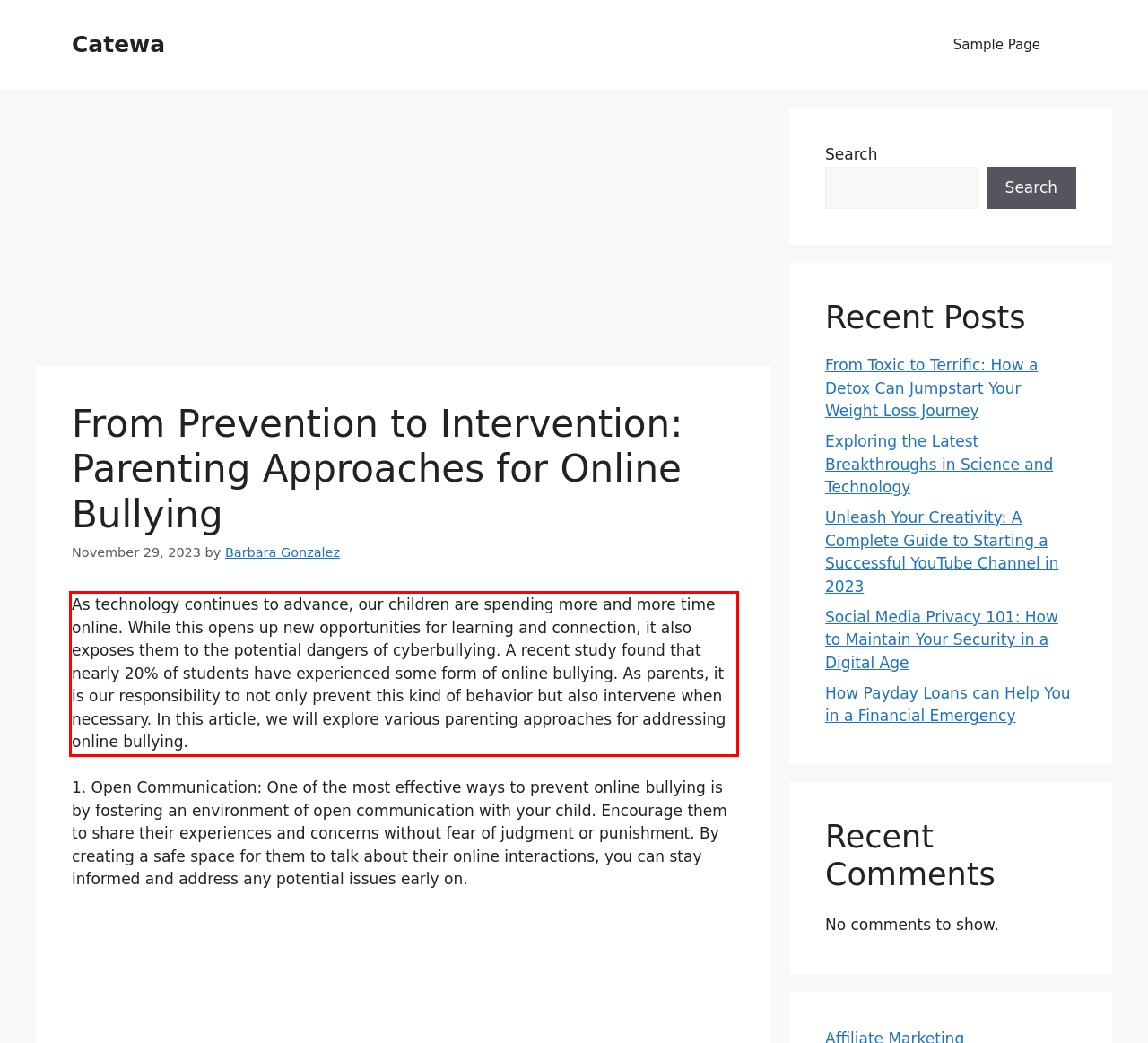Given a screenshot of a webpage, identify the red bounding box and perform OCR to recognize the text within that box.

As technology continues to advance, our children are spending more and more time online.​ While this opens up new opportunities for learning and connection, it also exposes them to the potential dangers of cyberbullying.​ A recent study found that nearly 20% of students have experienced some form of online bullying.​ As parents, it is our responsibility to not only prevent this kind of behavior but also intervene when necessary.​ In this article, we will explore various parenting approaches for addressing online bullying.​